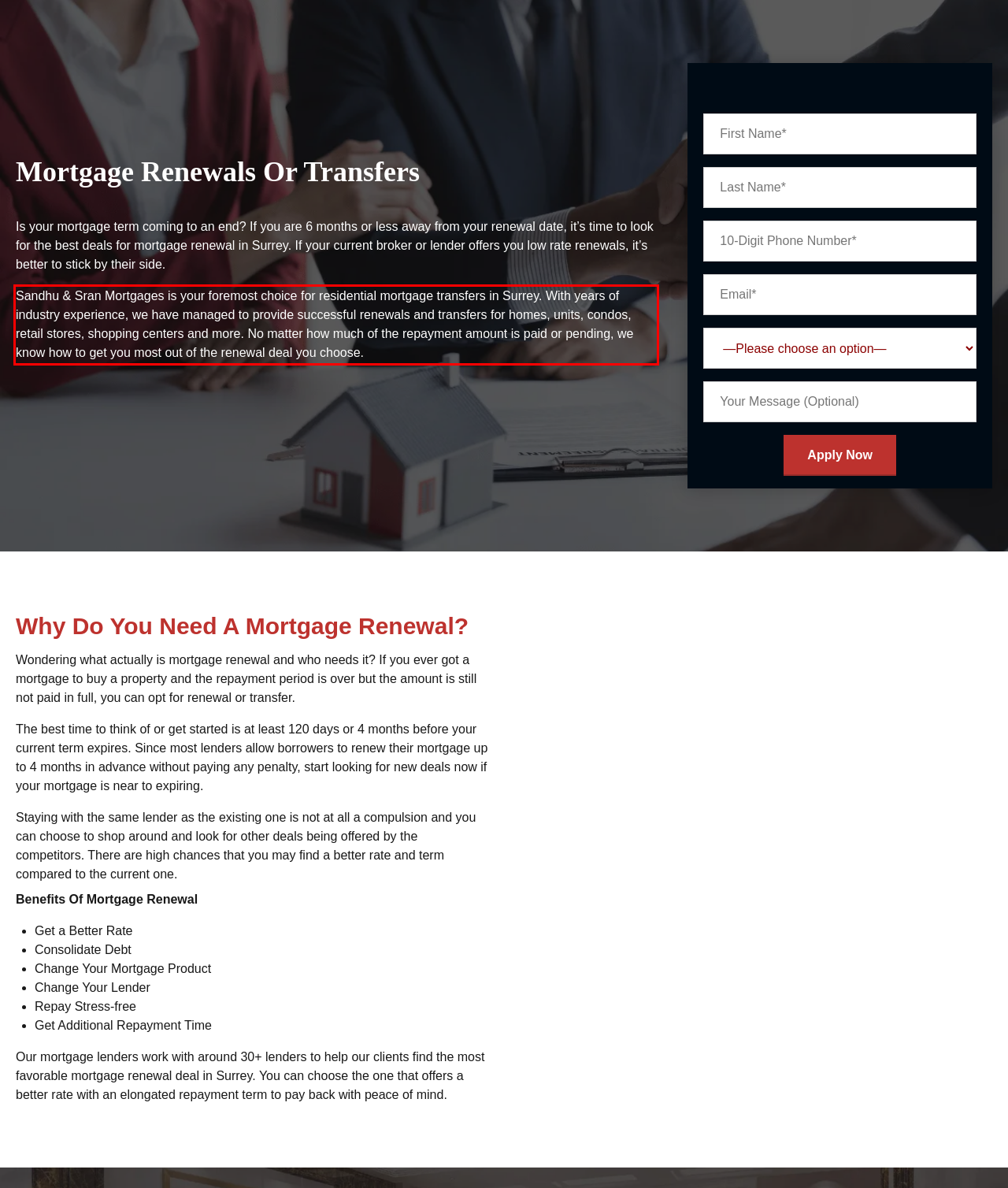Please examine the webpage screenshot containing a red bounding box and use OCR to recognize and output the text inside the red bounding box.

Sandhu & Sran Mortgages is your foremost choice for residential mortgage transfers in Surrey. With years of industry experience, we have managed to provide successful renewals and transfers for homes, units, condos, retail stores, shopping centers and more. No matter how much of the repayment amount is paid or pending, we know how to get you most out of the renewal deal you choose.